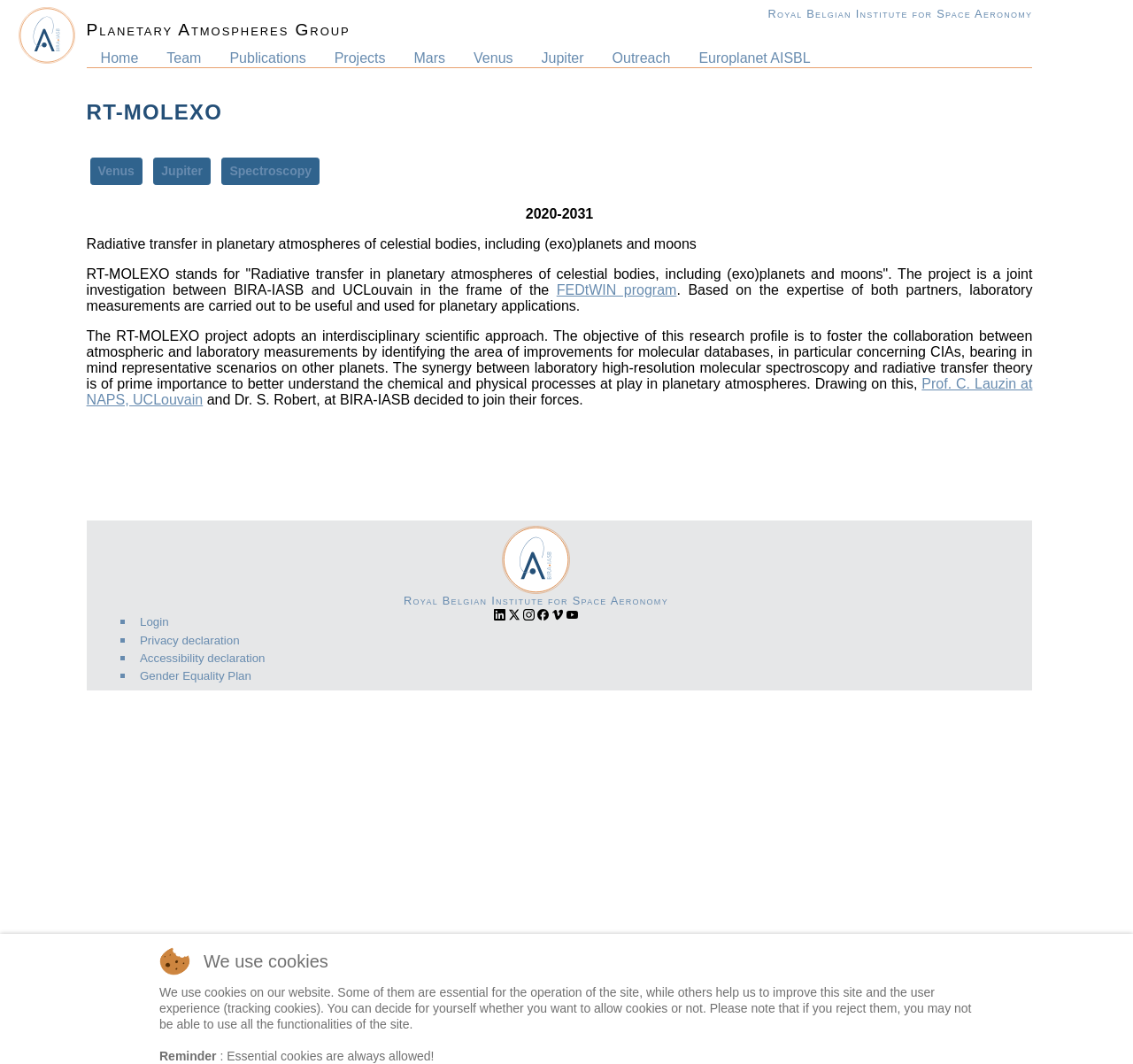Could you specify the bounding box coordinates for the clickable section to complete the following instruction: "Read more about the 'RT-MOLEXO' project"?

[0.076, 0.094, 0.911, 0.118]